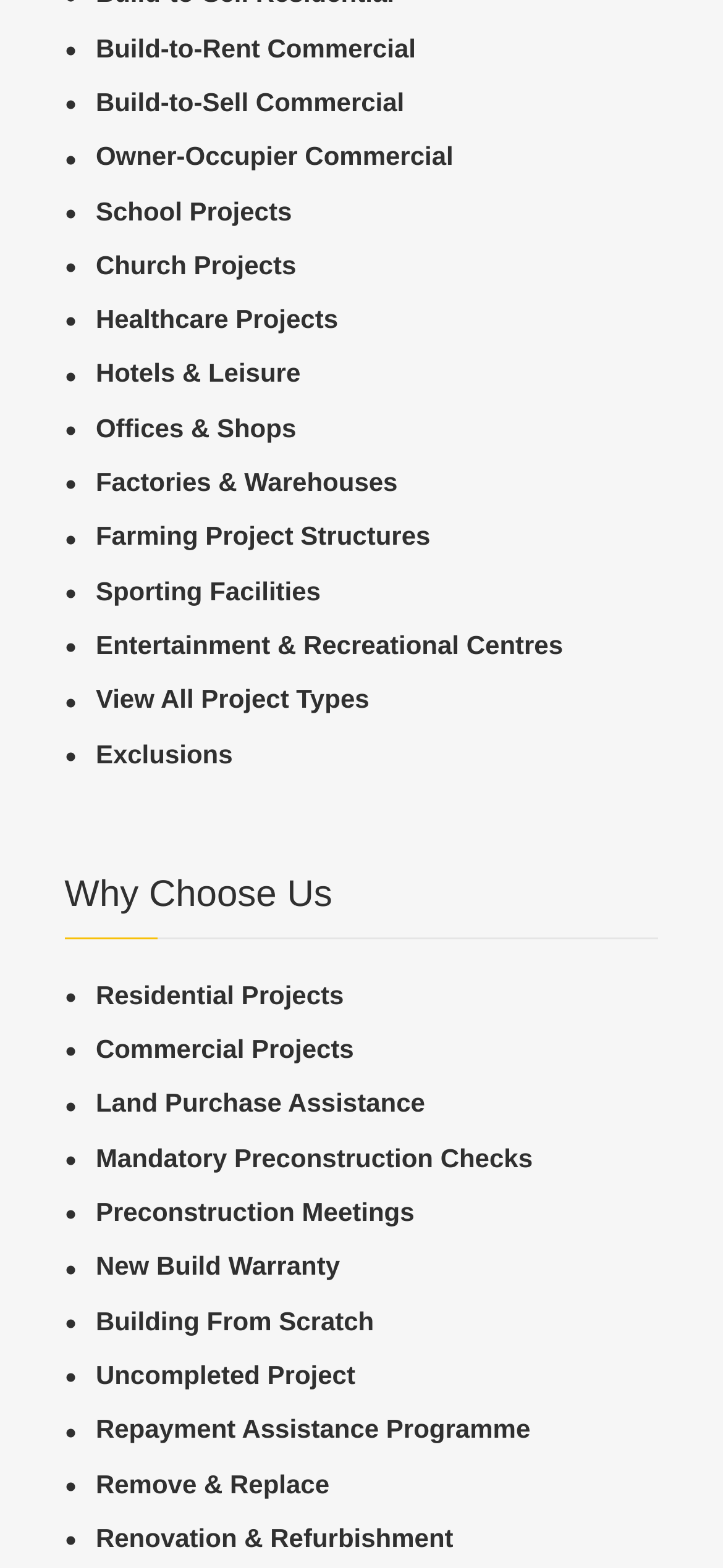Answer the following query concisely with a single word or phrase:
What is the last link on the webpage?

Renovation & Refurbishment